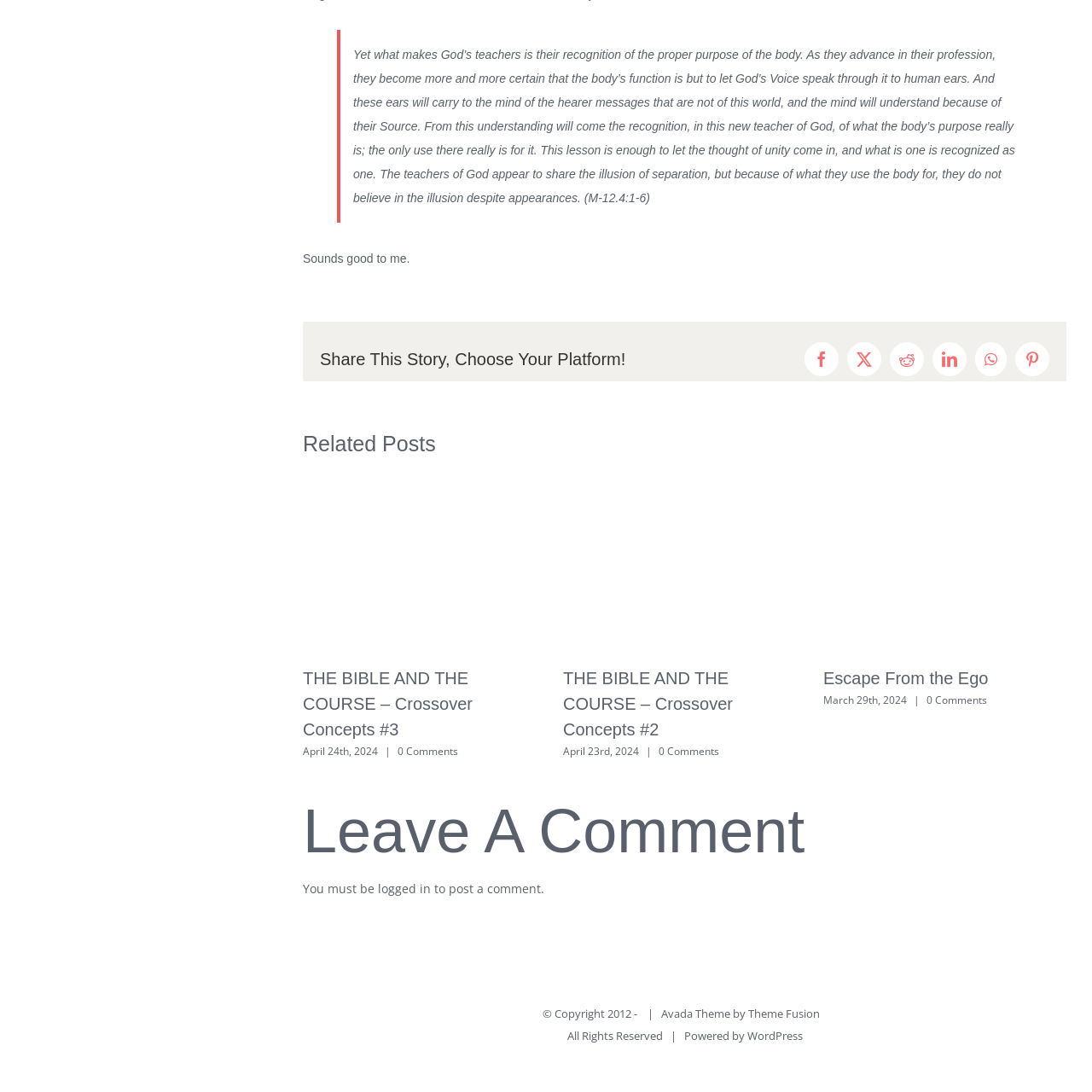Please review the image enclosed by the red bounding box and give a detailed answer to the following question, utilizing the information from the visual: What is the main theme of the image?

The caption states that the image emphasizes themes of unity and purpose, indicating that the image is meant to convey a sense of cohesion and direction in relation to biblical teachings and spiritual understanding.